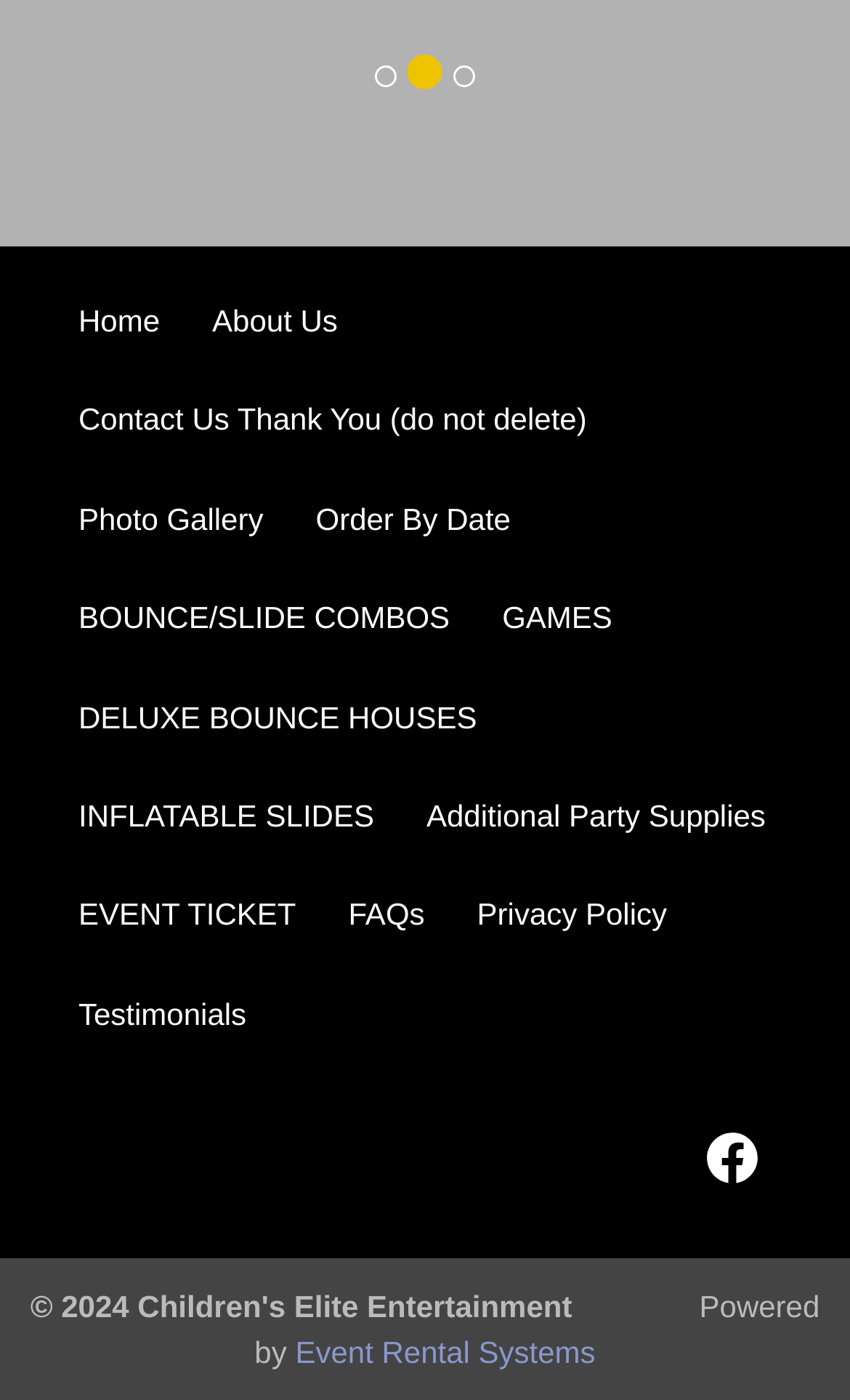Specify the bounding box coordinates of the region I need to click to perform the following instruction: "view photo gallery". The coordinates must be four float numbers in the range of 0 to 1, i.e., [left, top, right, bottom].

[0.092, 0.355, 0.31, 0.38]